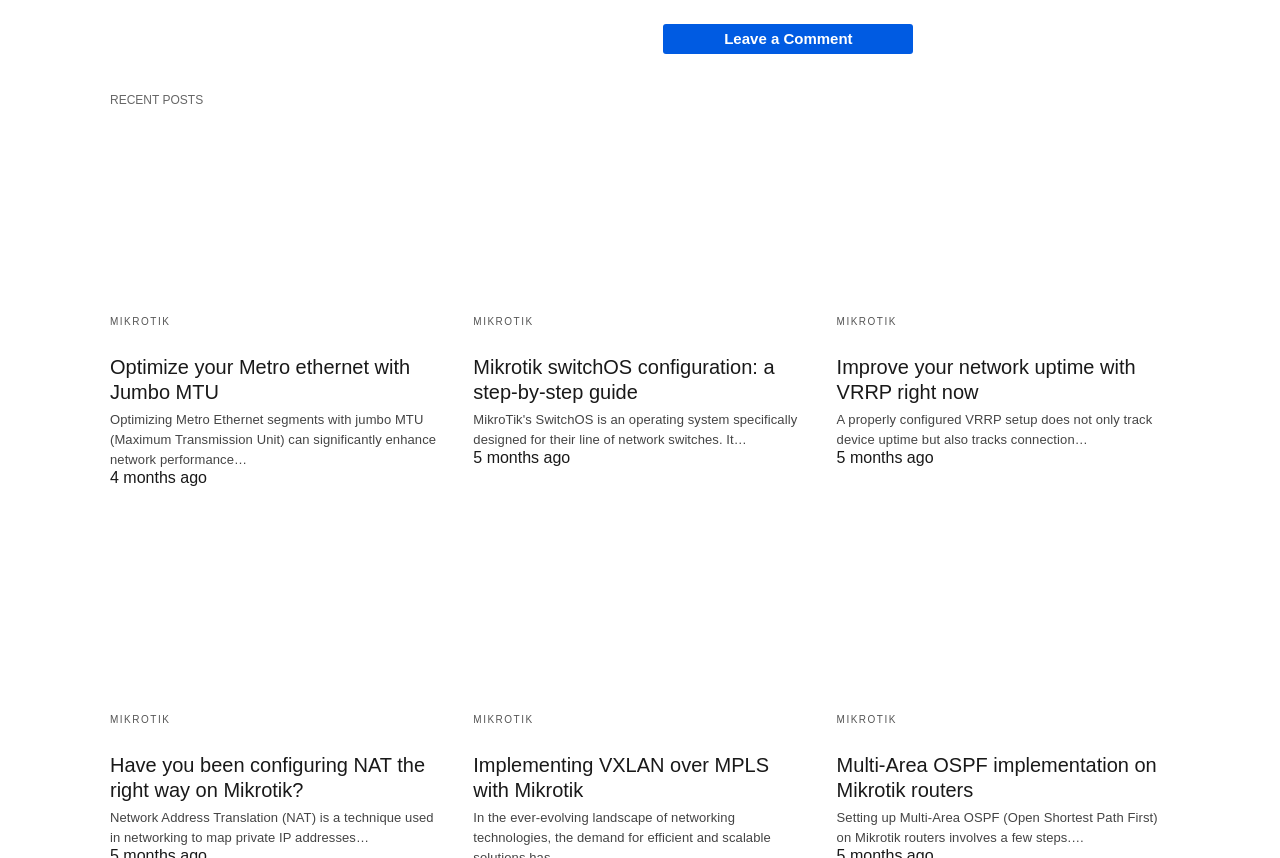Identify the bounding box for the UI element described as: "MikroTik". The coordinates should be four float numbers between 0 and 1, i.e., [left, top, right, bottom].

[0.086, 0.368, 0.133, 0.381]